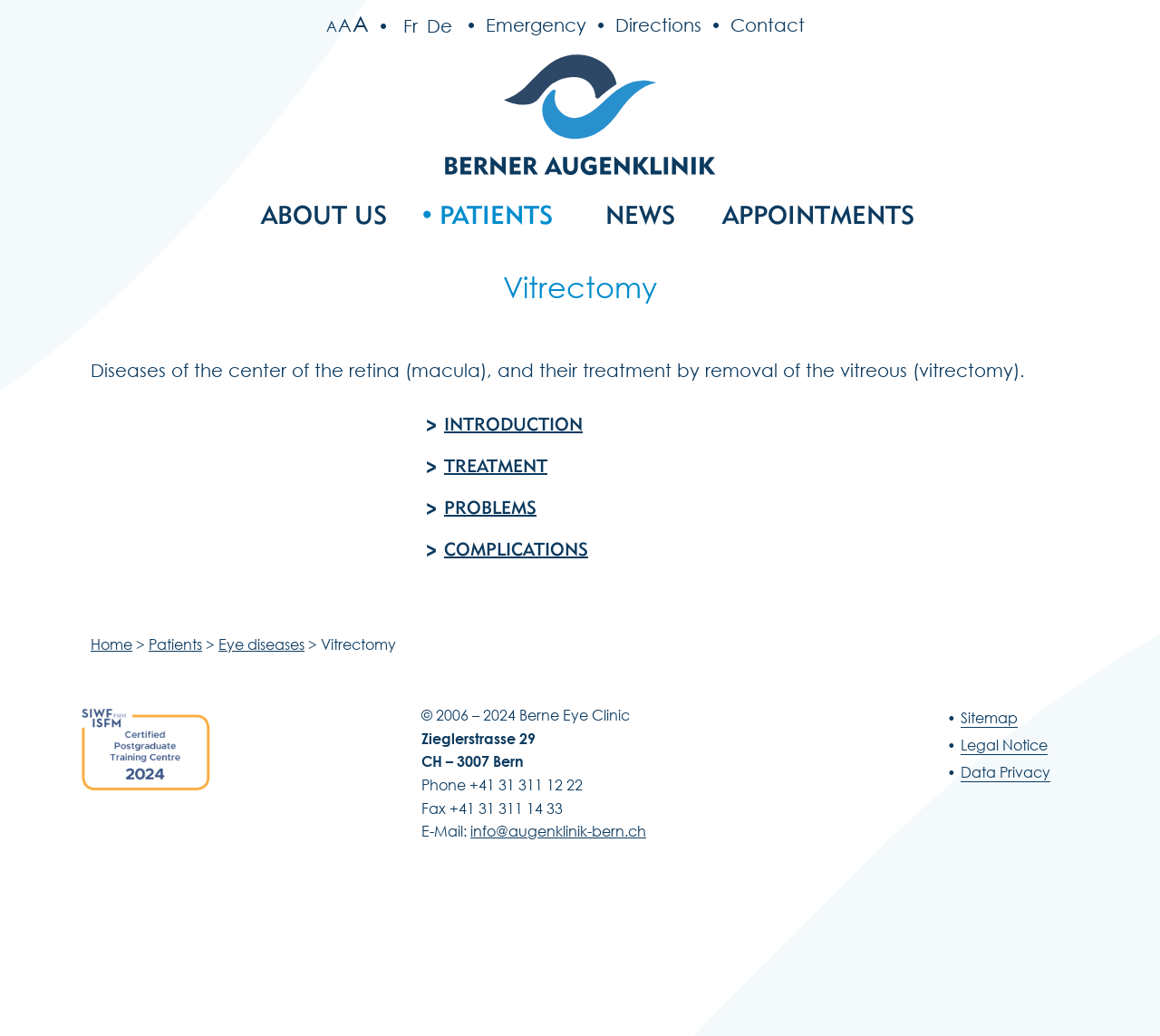Provide a thorough description of this webpage.

The webpage is about Vitrectomy, a medical procedure, and is part of the Berner Augenklinik website. At the top, there are several links, including "A", "A", and "A", which are likely navigation links. Below these links, there are three more links: "Emergency", "Directions", and "Contact". 

To the right of these links, there are two images, one above the other. Below these images, there is a horizontal menubar with five menu items: "About us", "Patients", "NEWS", "APPOINTMENTS", and each of these items has a dropdown menu.

The main content of the webpage is an article about Vitrectomy, which is divided into sections using tabs: "INTRODUCTION", "TREATMENT", "PROBLEMS", and "COMPLICATIONS". The article provides information about diseases of the center of the retina (macula) and their treatment by removal of the vitreous (vitrectomy).

At the bottom of the page, there are several links, including "Home", "Patients", "Eye diseases", and "Vitrectomy". Below these links, there is a footer section with copyright information, the clinic's address, phone number, fax number, and email address. There are also three links to "Sitemap", "Legal Notice", and "Data Privacy" at the very bottom of the page.